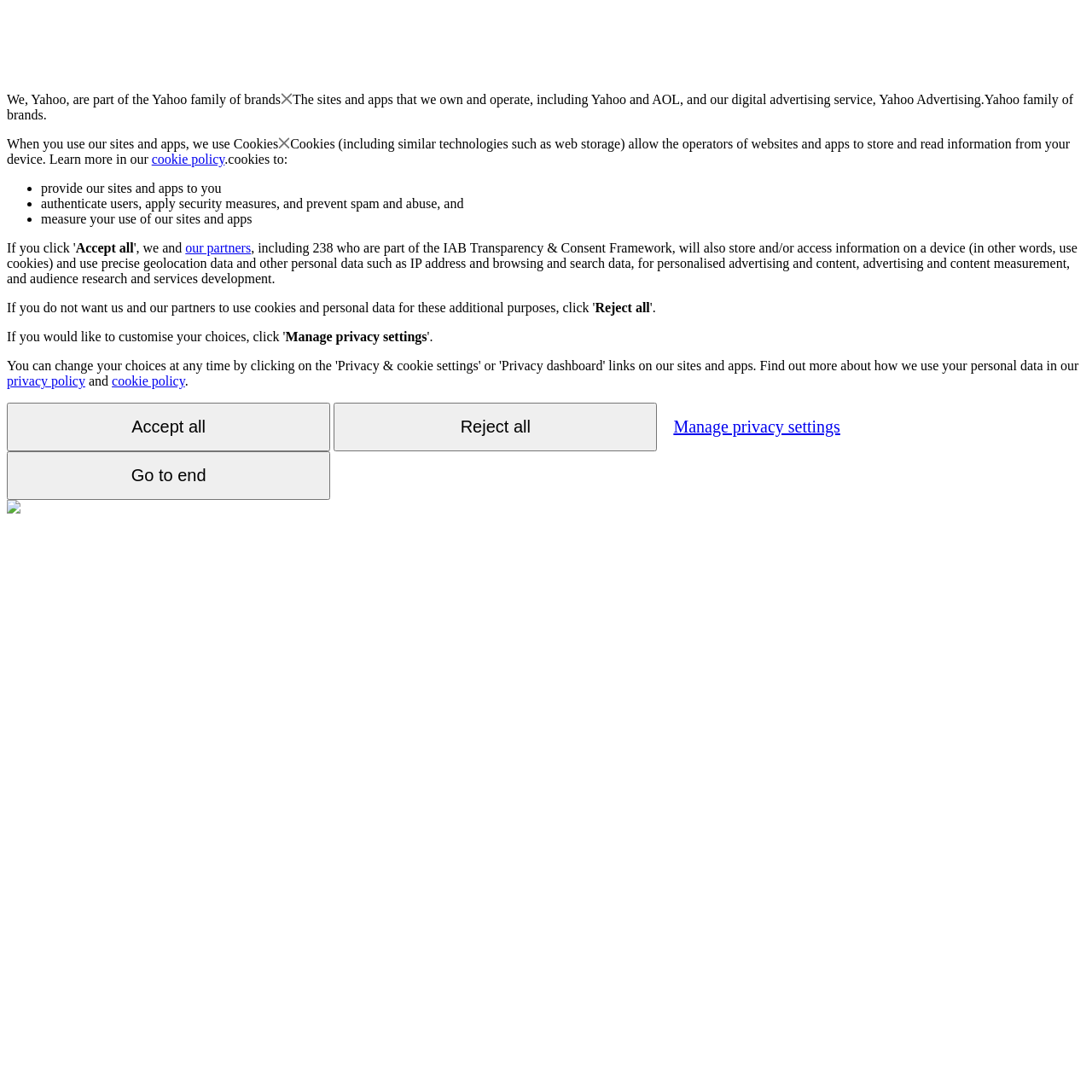Identify the bounding box coordinates of the section to be clicked to complete the task described by the following instruction: "Click the 'Reject all' button". The coordinates should be four float numbers between 0 and 1, formatted as [left, top, right, bottom].

[0.545, 0.275, 0.595, 0.288]